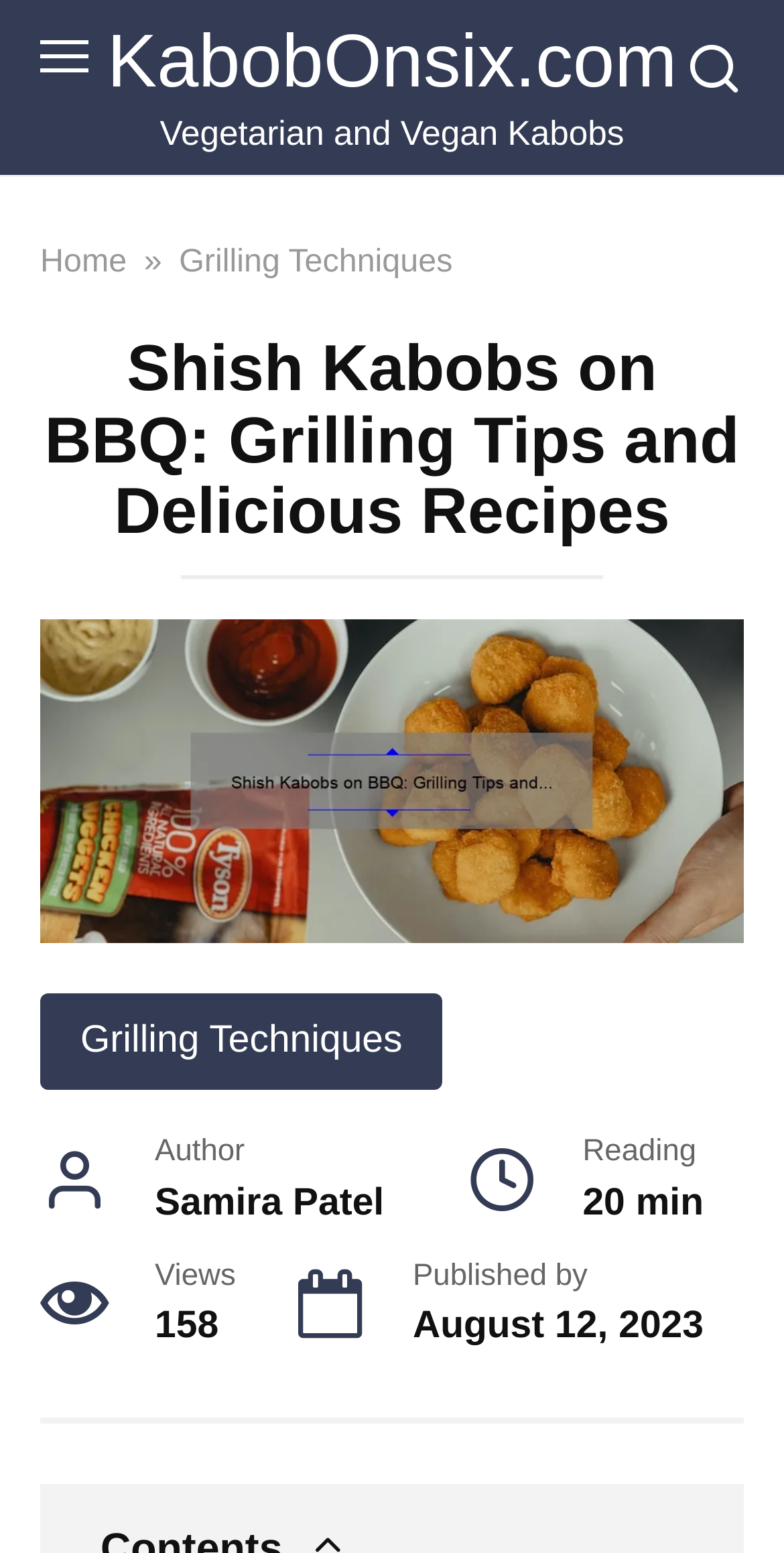Based on the description "Grilling Techniques", find the bounding box of the specified UI element.

[0.228, 0.157, 0.577, 0.18]